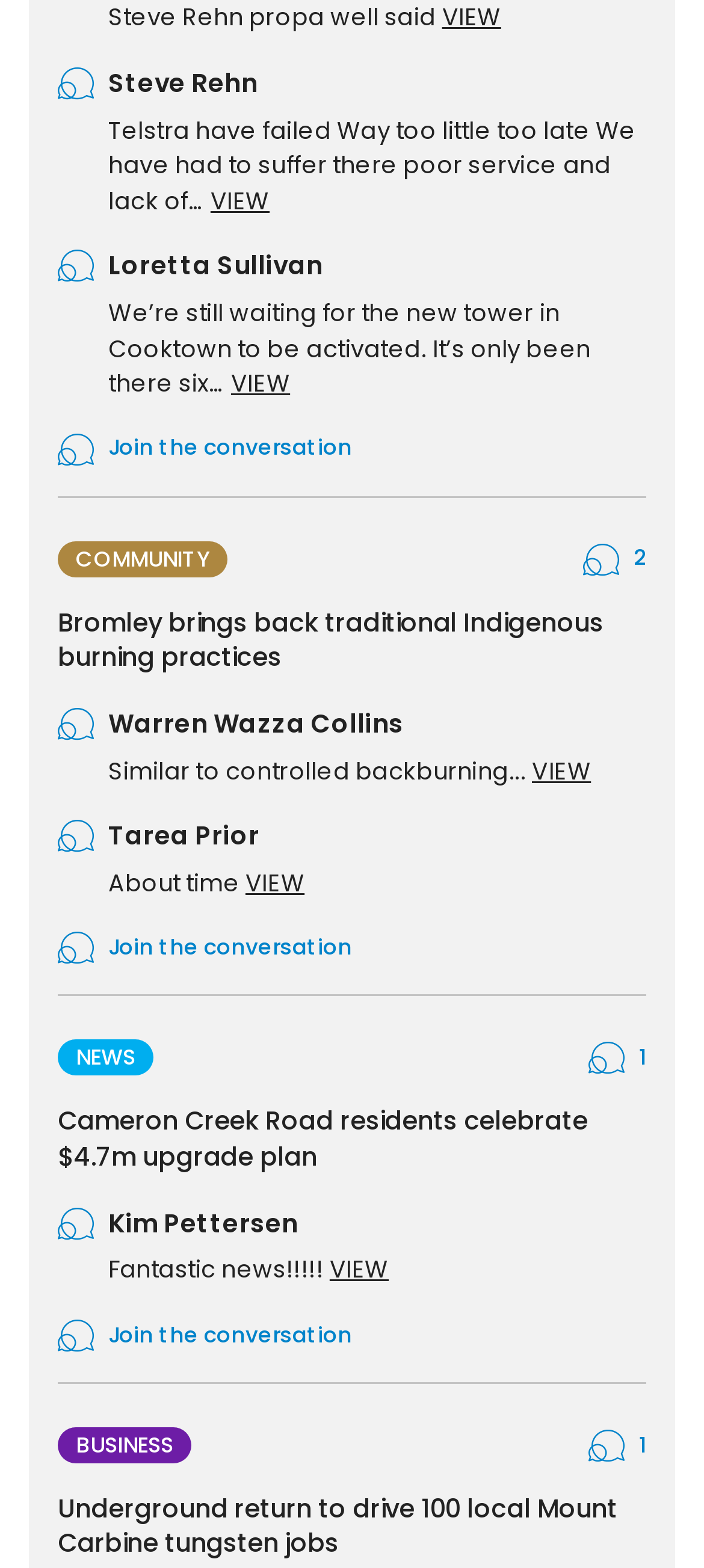Find the bounding box coordinates for the area that should be clicked to accomplish the instruction: "Read news".

[0.082, 0.663, 0.218, 0.686]